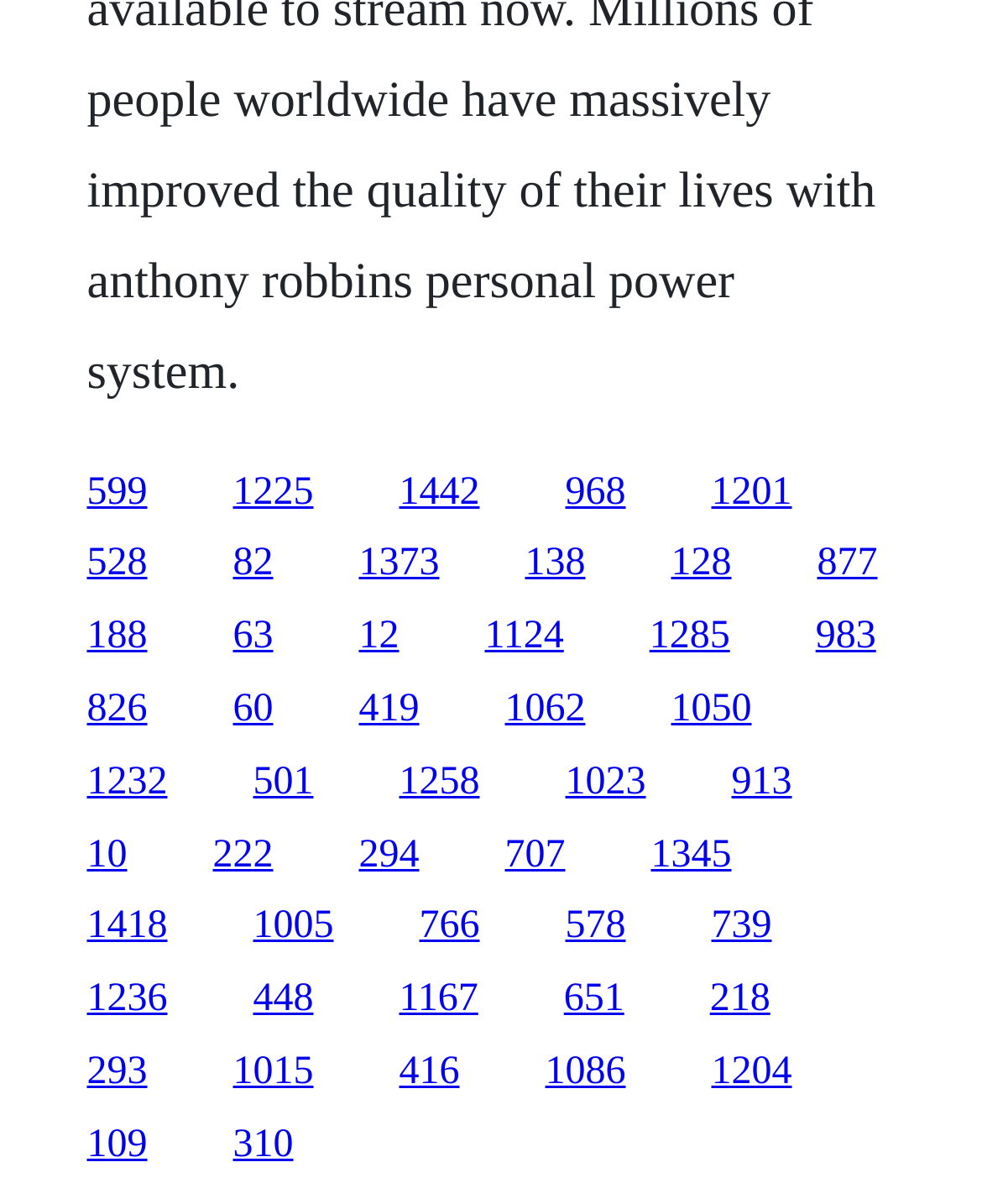Give a concise answer using only one word or phrase for this question:
Are the links arranged in a specific pattern?

yes